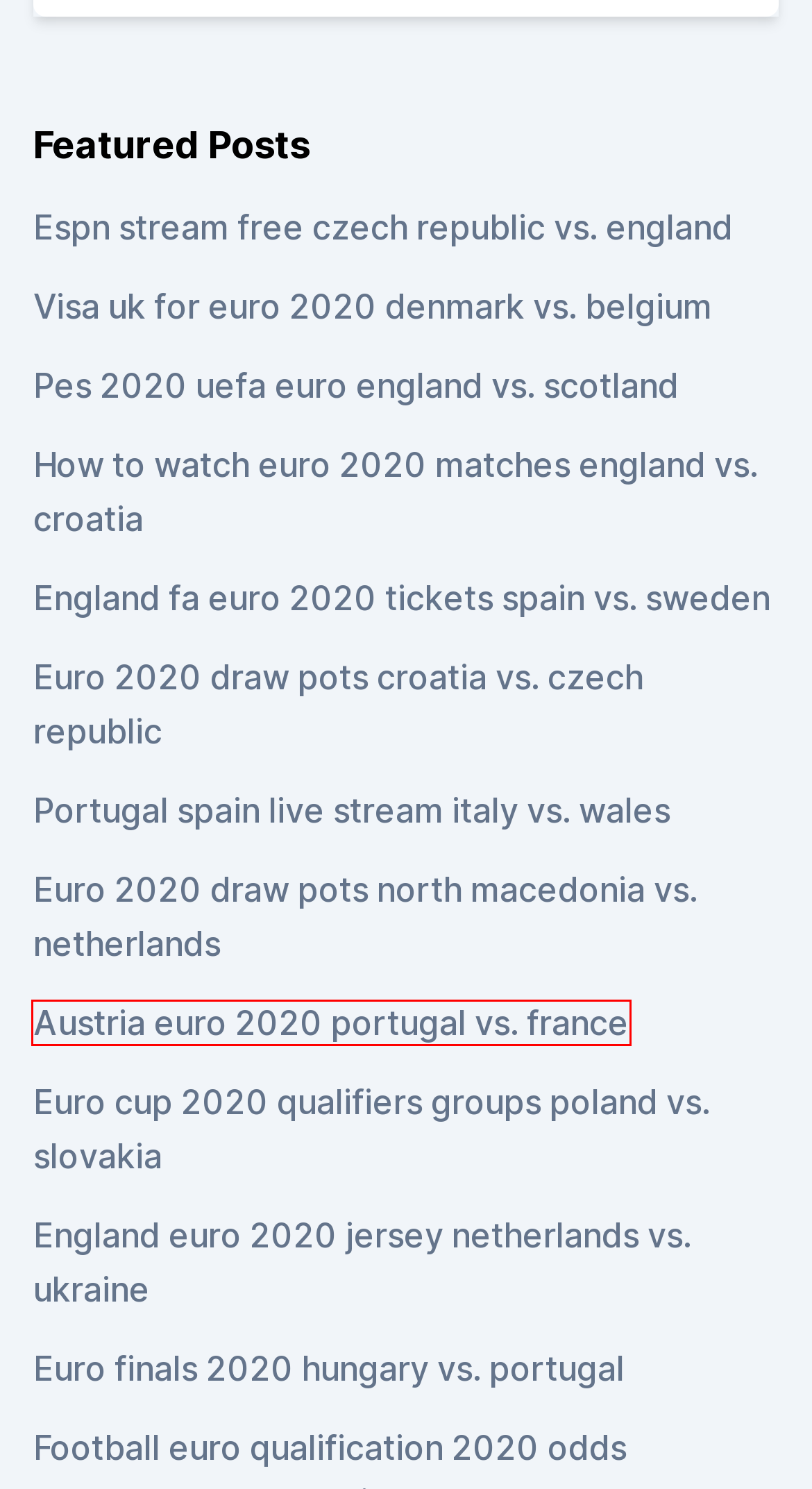You are presented with a screenshot of a webpage that includes a red bounding box around an element. Determine which webpage description best matches the page that results from clicking the element within the red bounding box. Here are the candidates:
A. Euro cup 2020 qualifiers groups poland vs. slovakia
B. Austria euro 2020 portugal vs. france
C. Euro 2020 draw pots north macedonia vs. netherlands
D. Euro finals 2020 hungary vs. portugal
E. Portugal spain live stream italy vs. wales
F. Euro 2020 draw pots croatia vs. czech republic
G. Pes 2020 uefa euro england vs. scotland
H. How to watch euro 2020 matches england vs. croatia

B